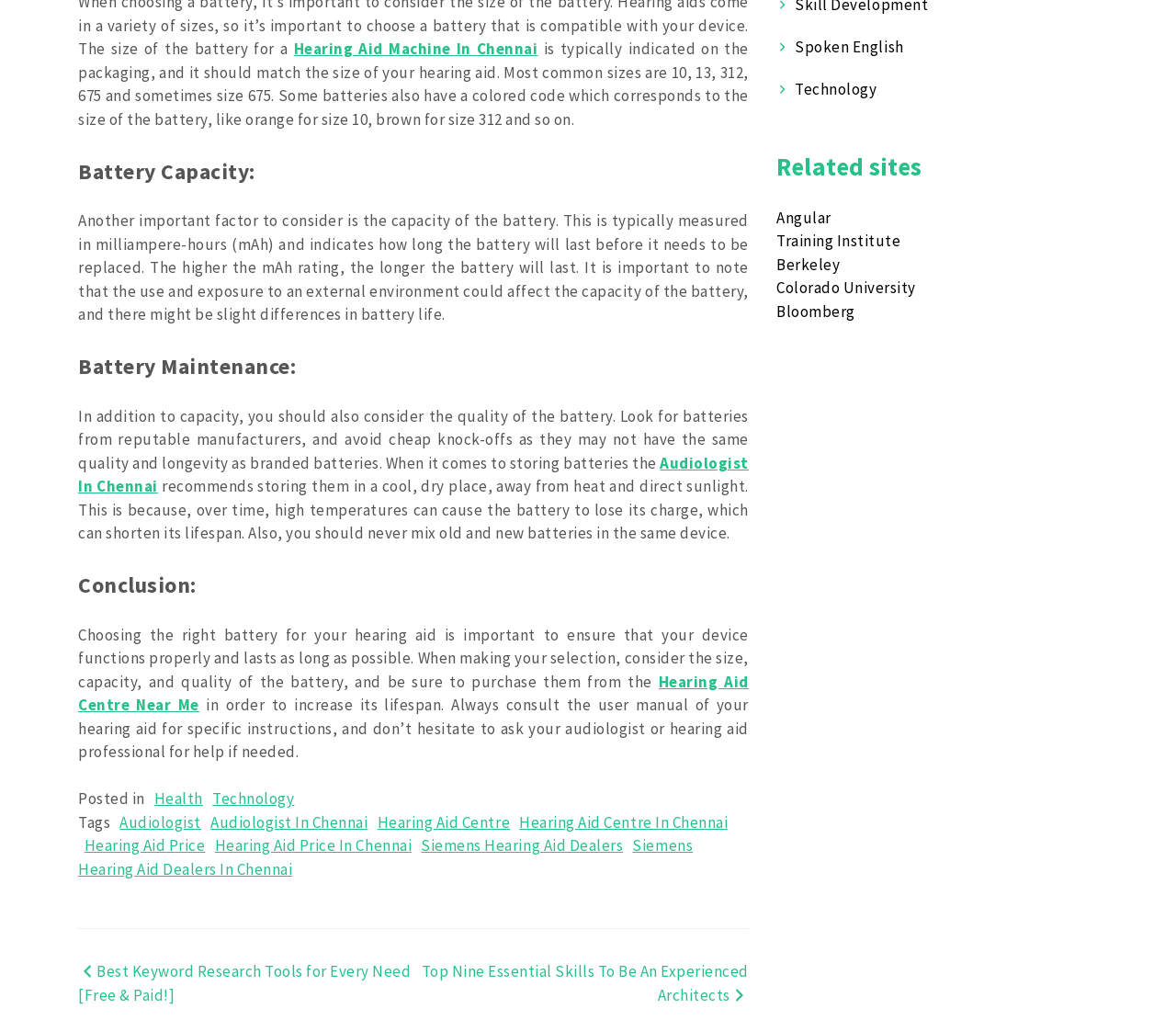Please examine the image and provide a detailed answer to the question: What is the recommended way to store hearing aid batteries?

According to the article, the recommended way to store hearing aid batteries is in a cool, dry place, away from heat and direct sunlight, to prevent the battery from losing its charge and shortening its lifespan.